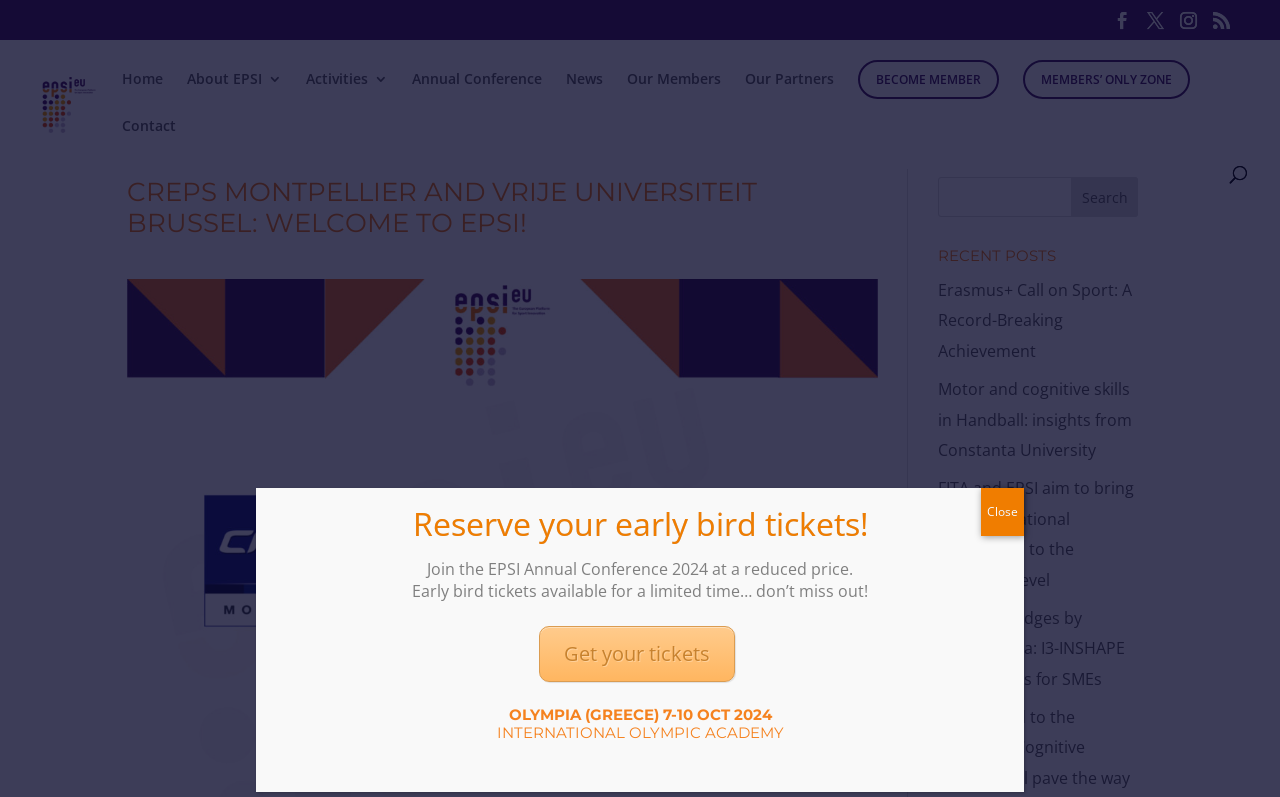Using the information from the screenshot, answer the following question thoroughly:
What is the theme of the recent posts?

The recent posts section is located at the bottom of the webpage, and the titles of the posts, such as 'Erasmus+ Call on Sport', 'Motor and cognitive skills in Handball', and 'FITA and EPSI aim to bring intergenerational Taekwondo to the European level', suggest that the theme of the recent posts is related to sport.